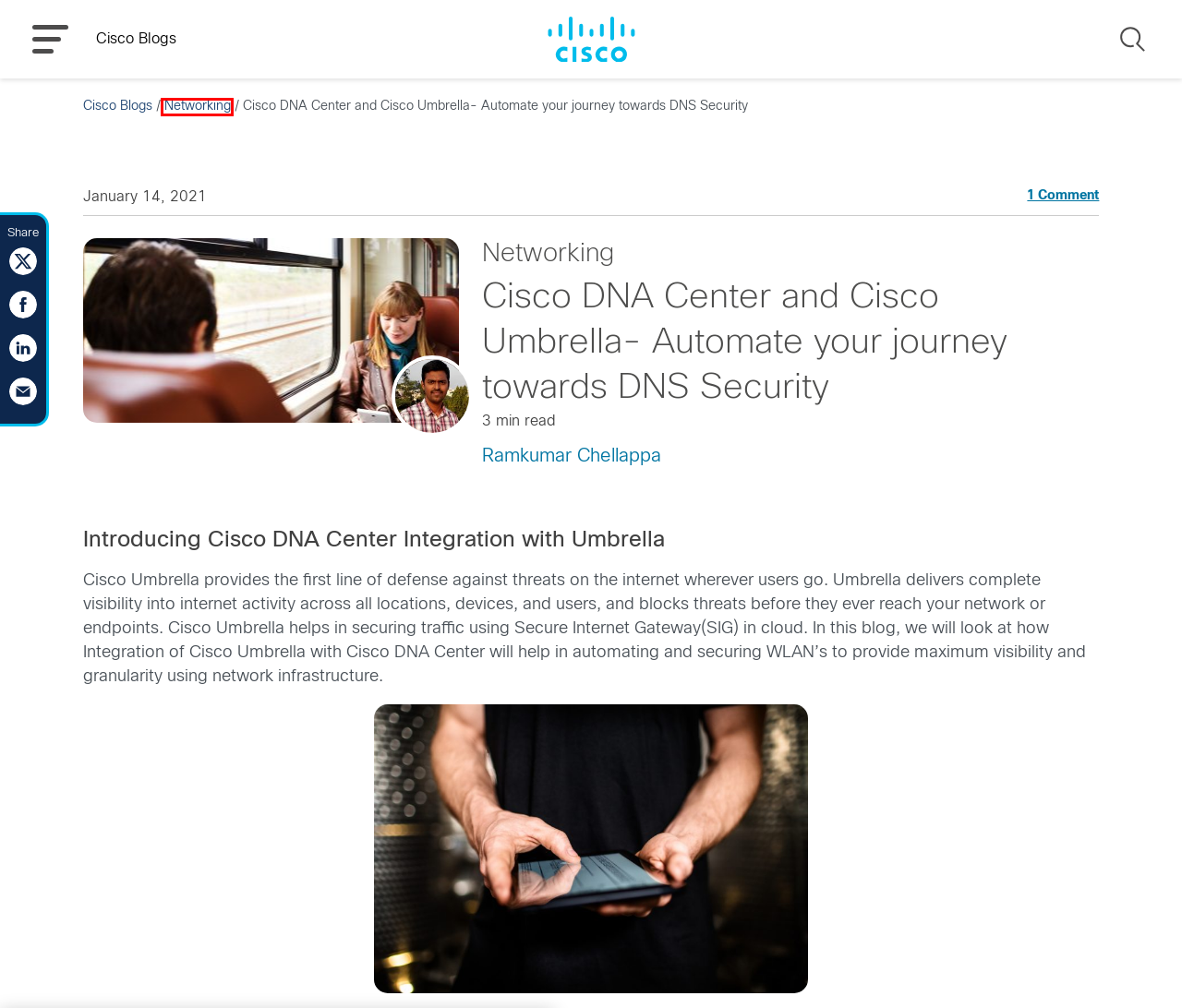You are given a screenshot of a webpage within which there is a red rectangle bounding box. Please choose the best webpage description that matches the new webpage after clicking the selected element in the bounding box. Here are the options:
A. Cisco DNA Center Assurance - Cisco Blogs
B. catalyst 9800 - Cisco Blogs
C. Cisco Blogs
D. Ramkumar Chellappa
E. Networking - Cisco Blogs
F. Enterprise Network Security - Intent-Based Network Security At-a-Glance - Cisco
G. Cisco DNA Center Services - Cisco Blogs
H. Cisco DNA Center - Cisco Blogs

E